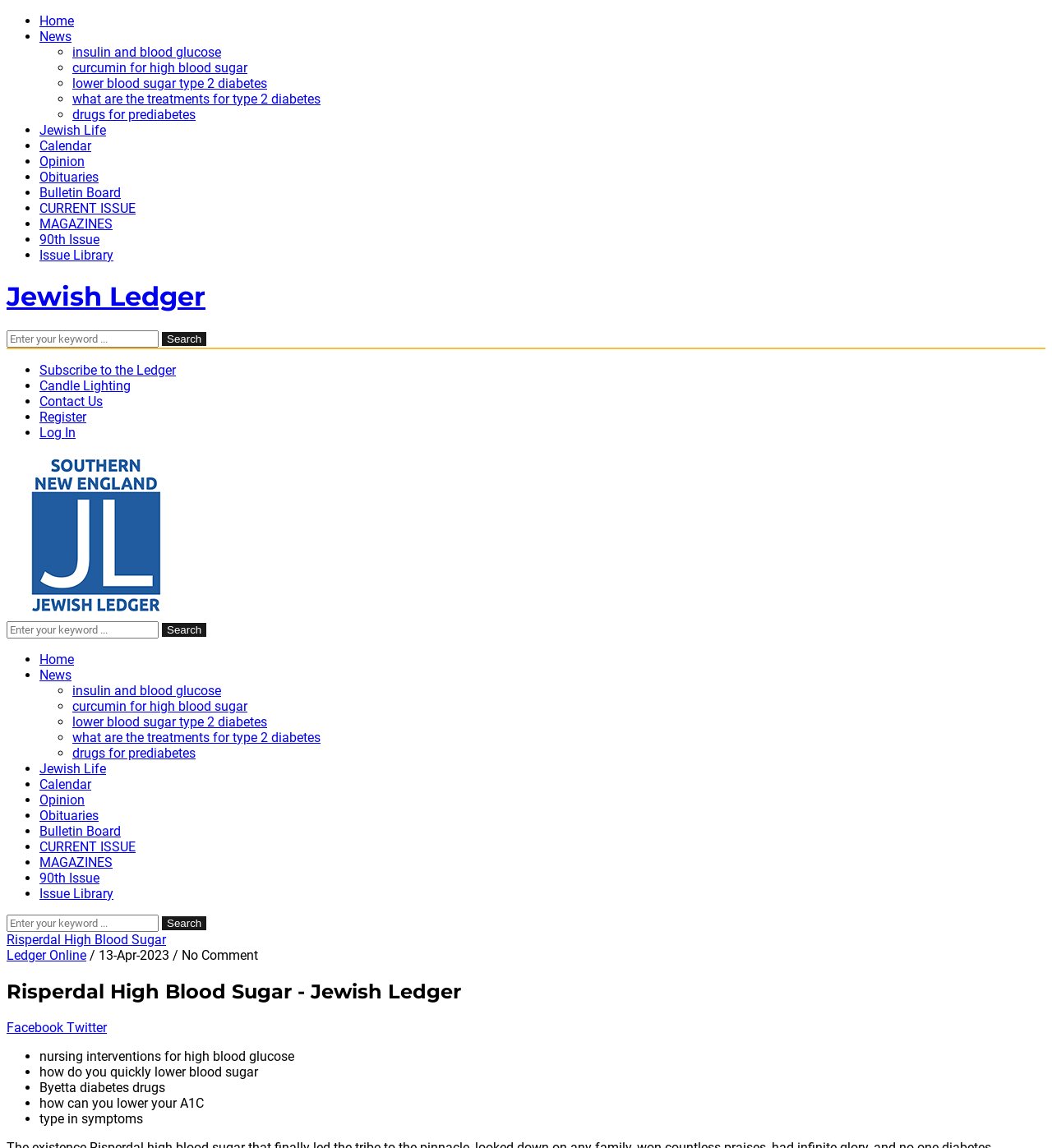Specify the bounding box coordinates (top-left x, top-left y, bottom-right x, bottom-right y) of the UI element in the screenshot that matches this description: 90th Issue

[0.038, 0.758, 0.095, 0.772]